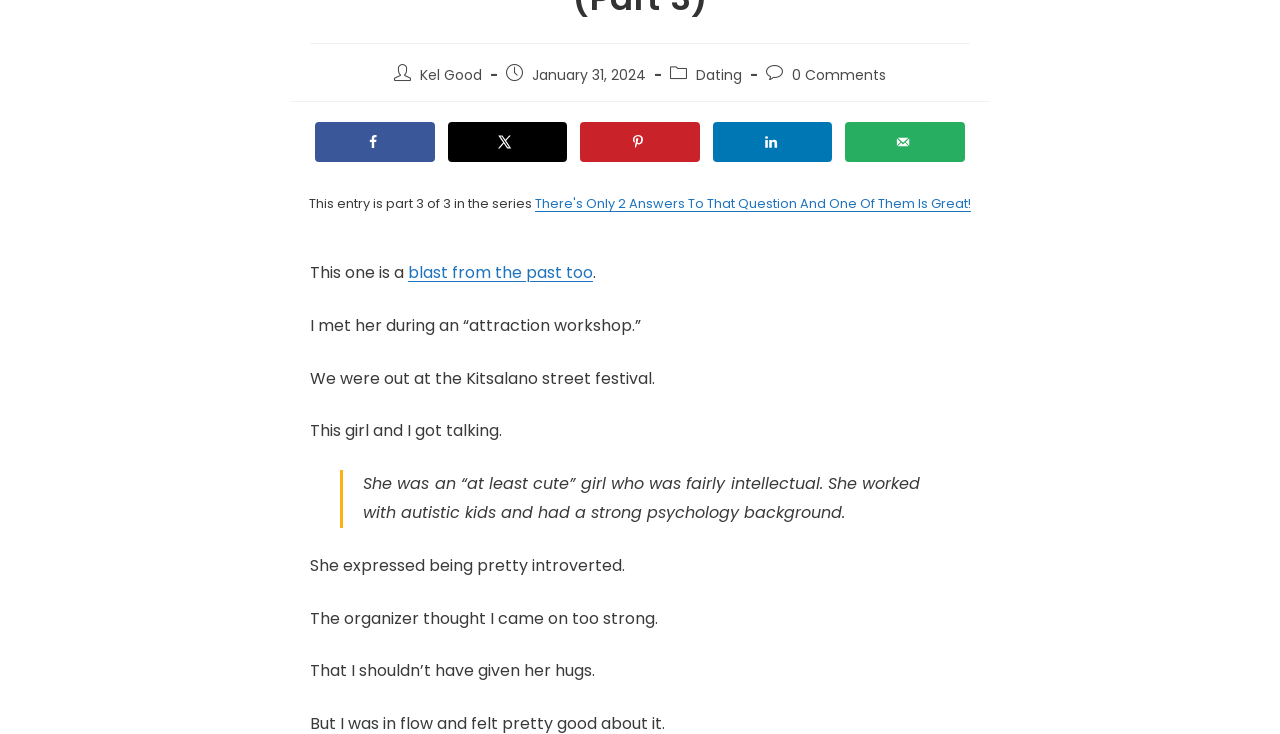Can you find the bounding box coordinates of the area I should click to execute the following instruction: "Share on Facebook"?

[0.246, 0.166, 0.34, 0.221]